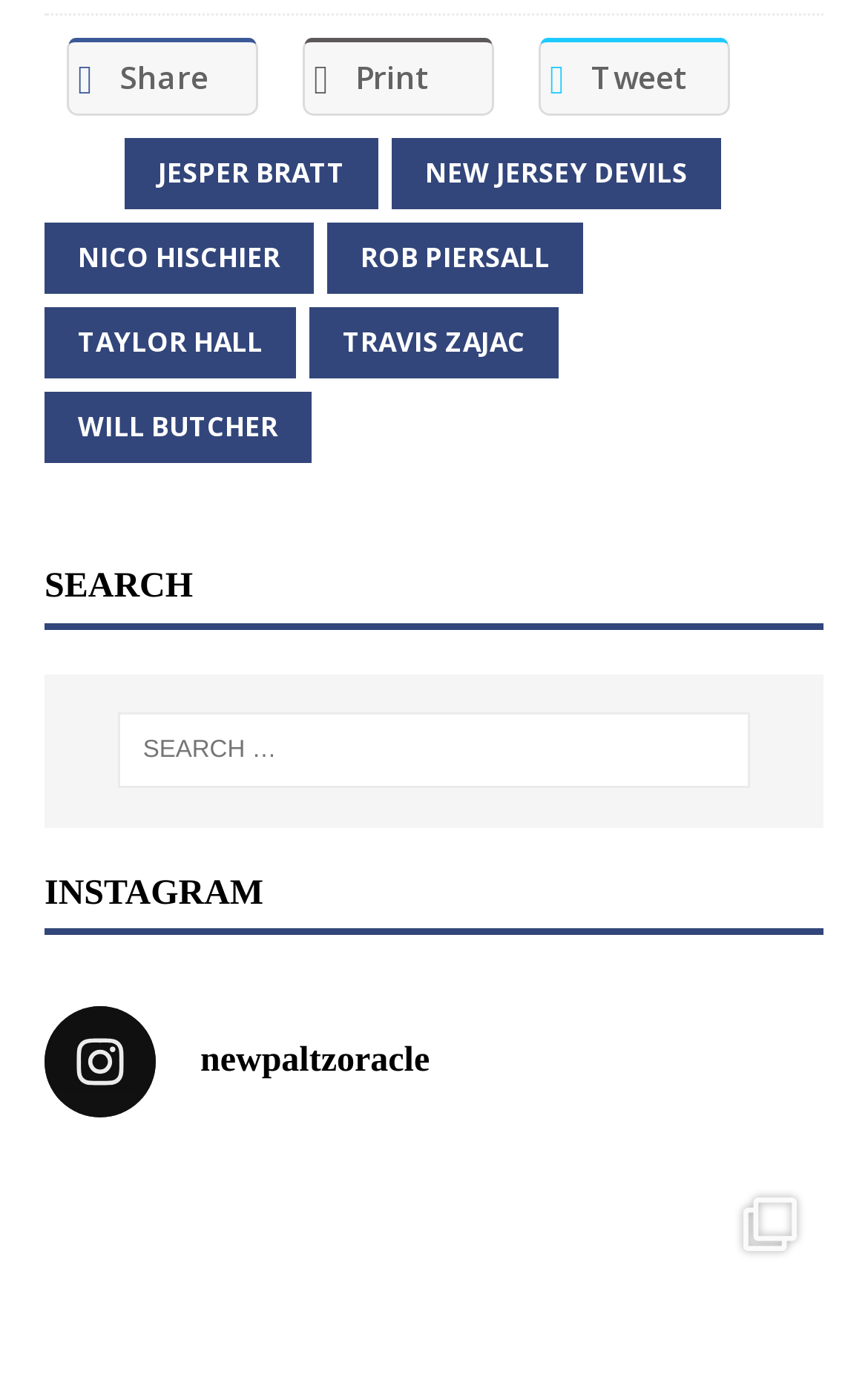Given the webpage screenshot, identify the bounding box of the UI element that matches this description: "newpaltzoracle".

[0.051, 0.725, 0.949, 0.805]